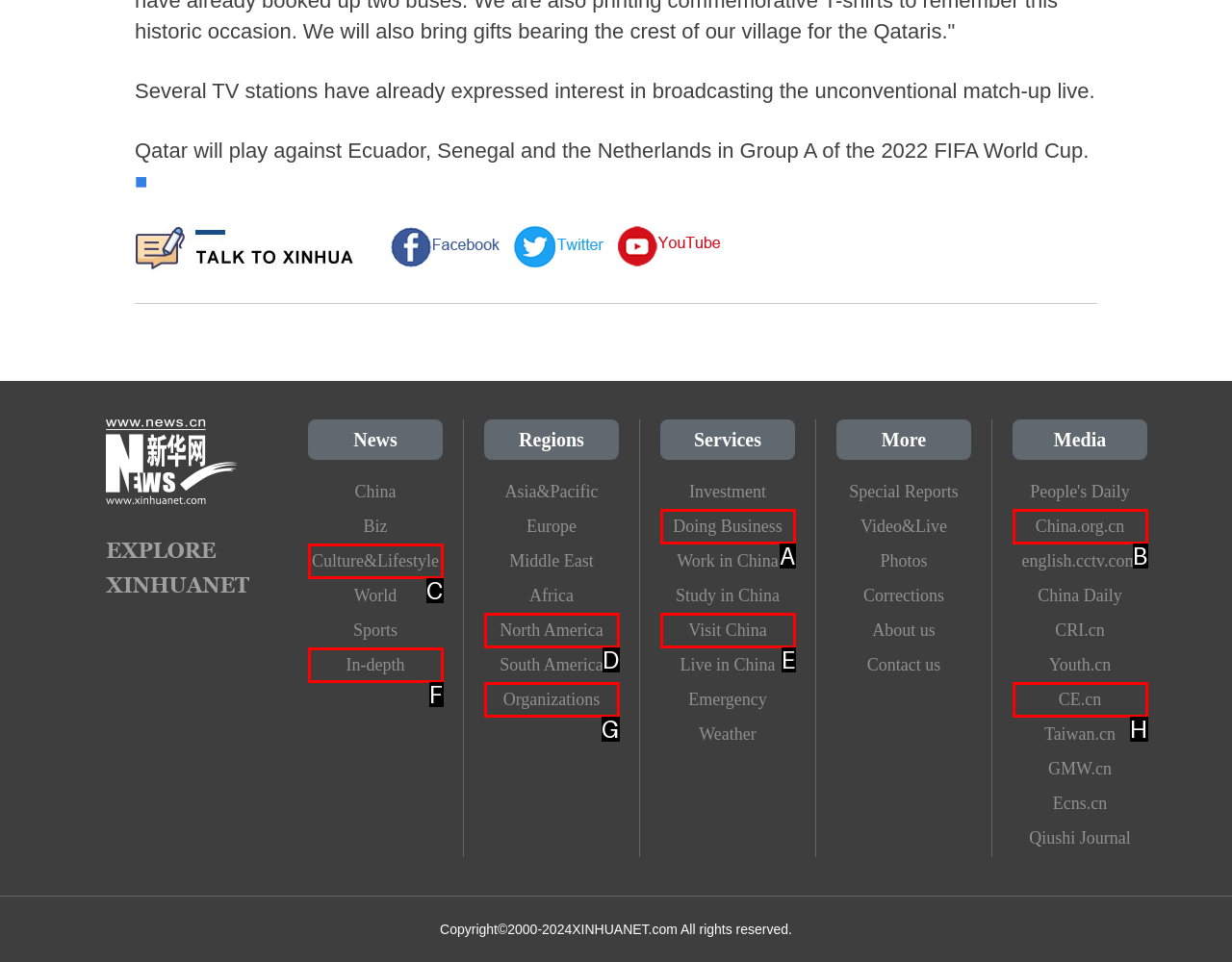Please select the letter of the HTML element that fits the description: North America. Answer with the option's letter directly.

D